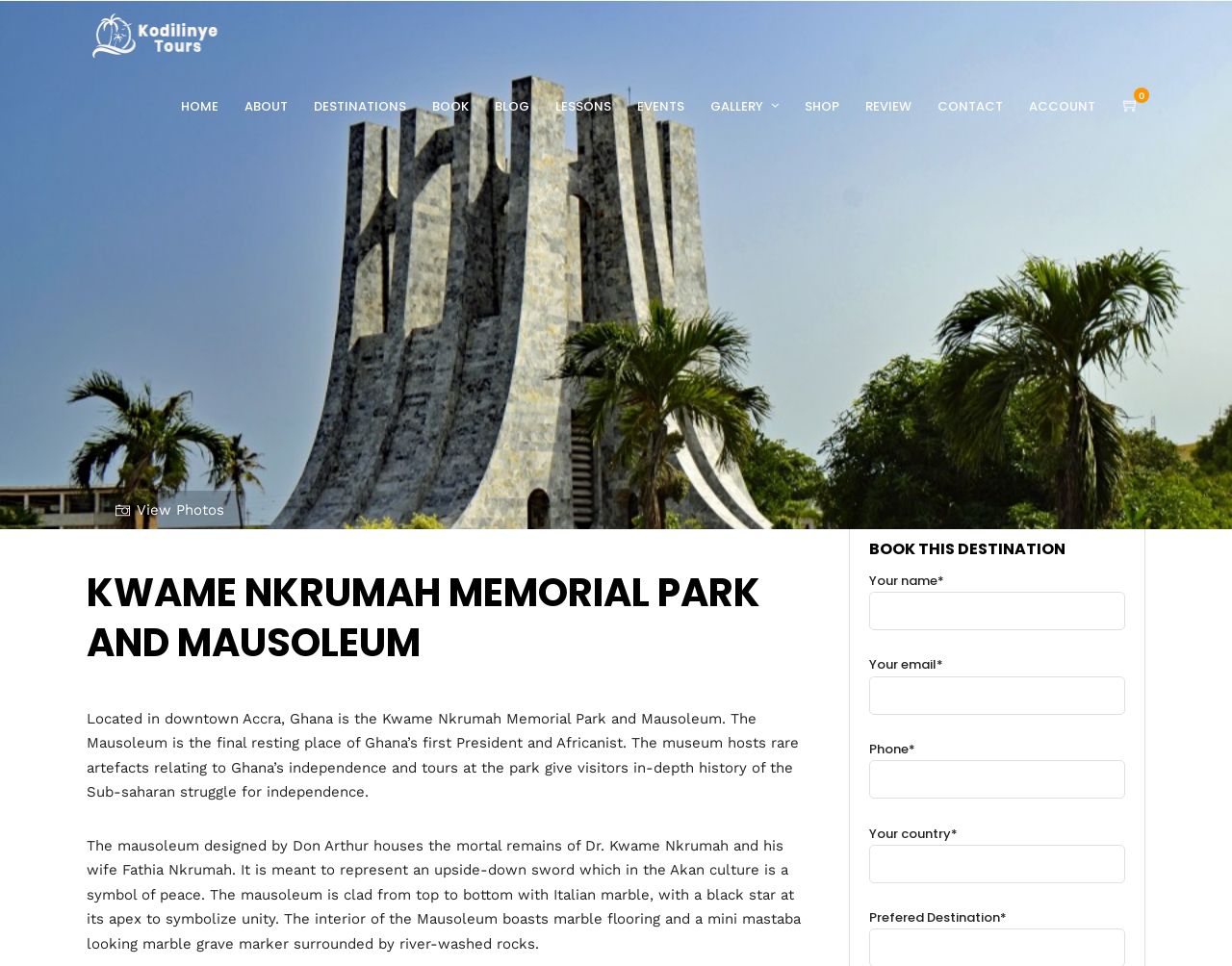Identify and generate the primary title of the webpage.

KWAME NKRUMAH MEMORIAL PARK AND MAUSOLEUM